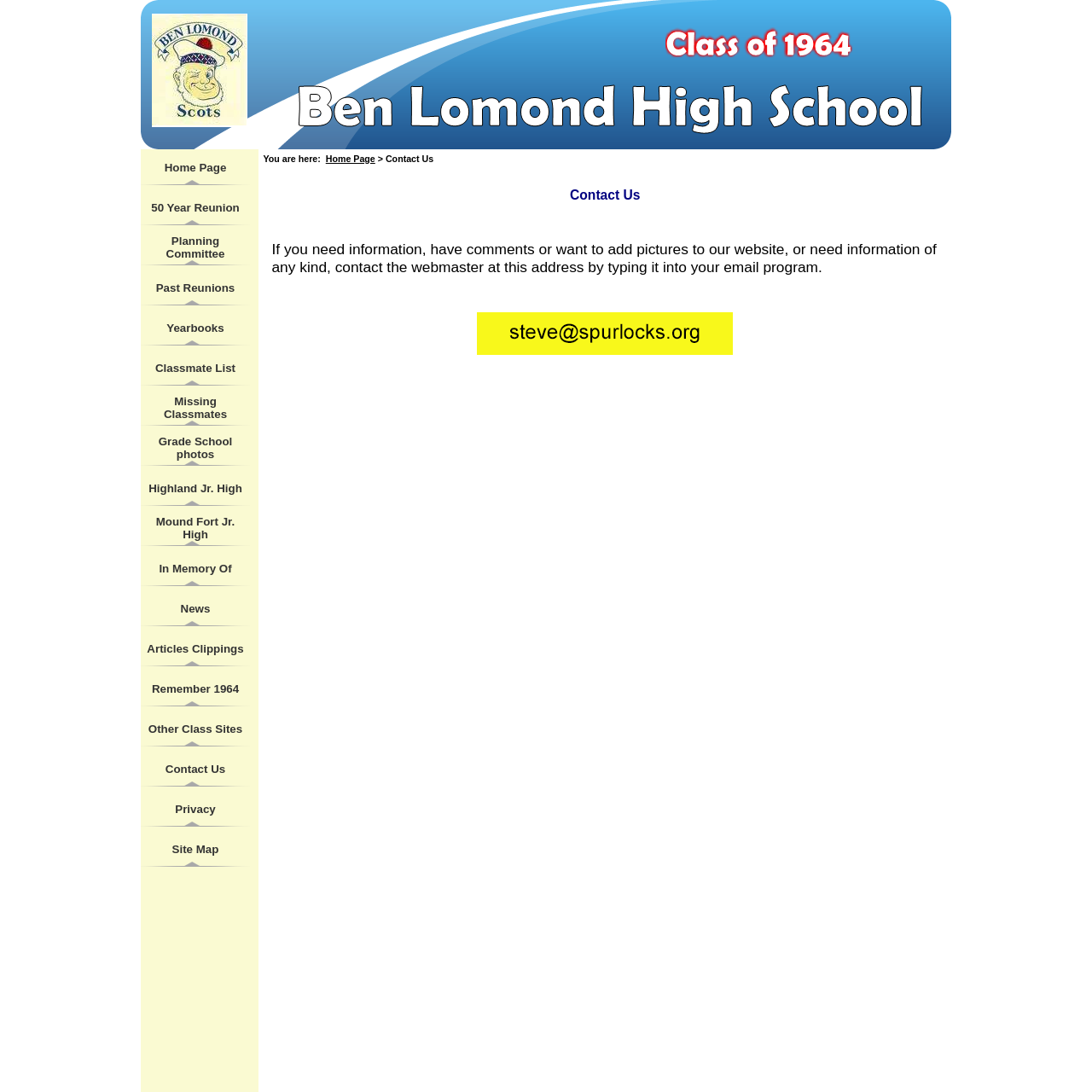Find the bounding box coordinates for the area that must be clicked to perform this action: "browse Past Reunions".

[0.129, 0.257, 0.229, 0.269]